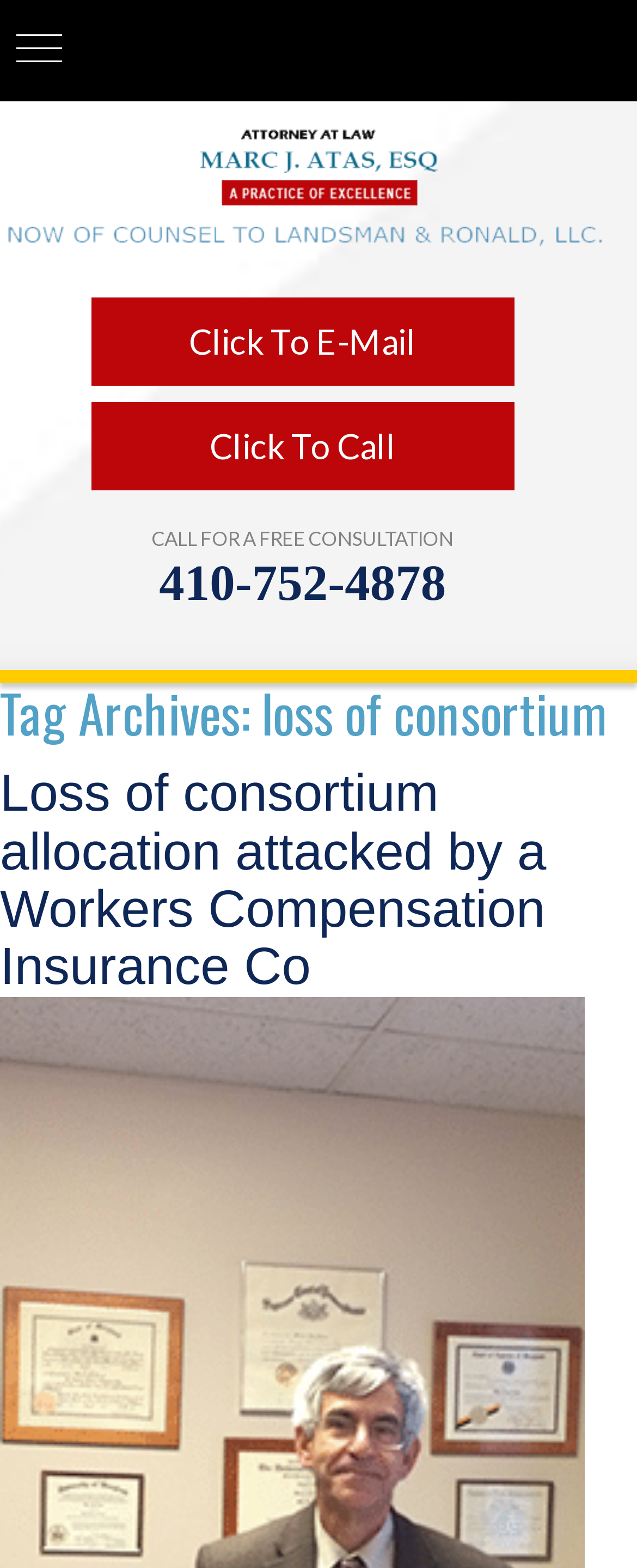Locate the bounding box of the UI element described by: "Click To Call" in the given webpage screenshot.

[0.329, 0.271, 0.621, 0.297]